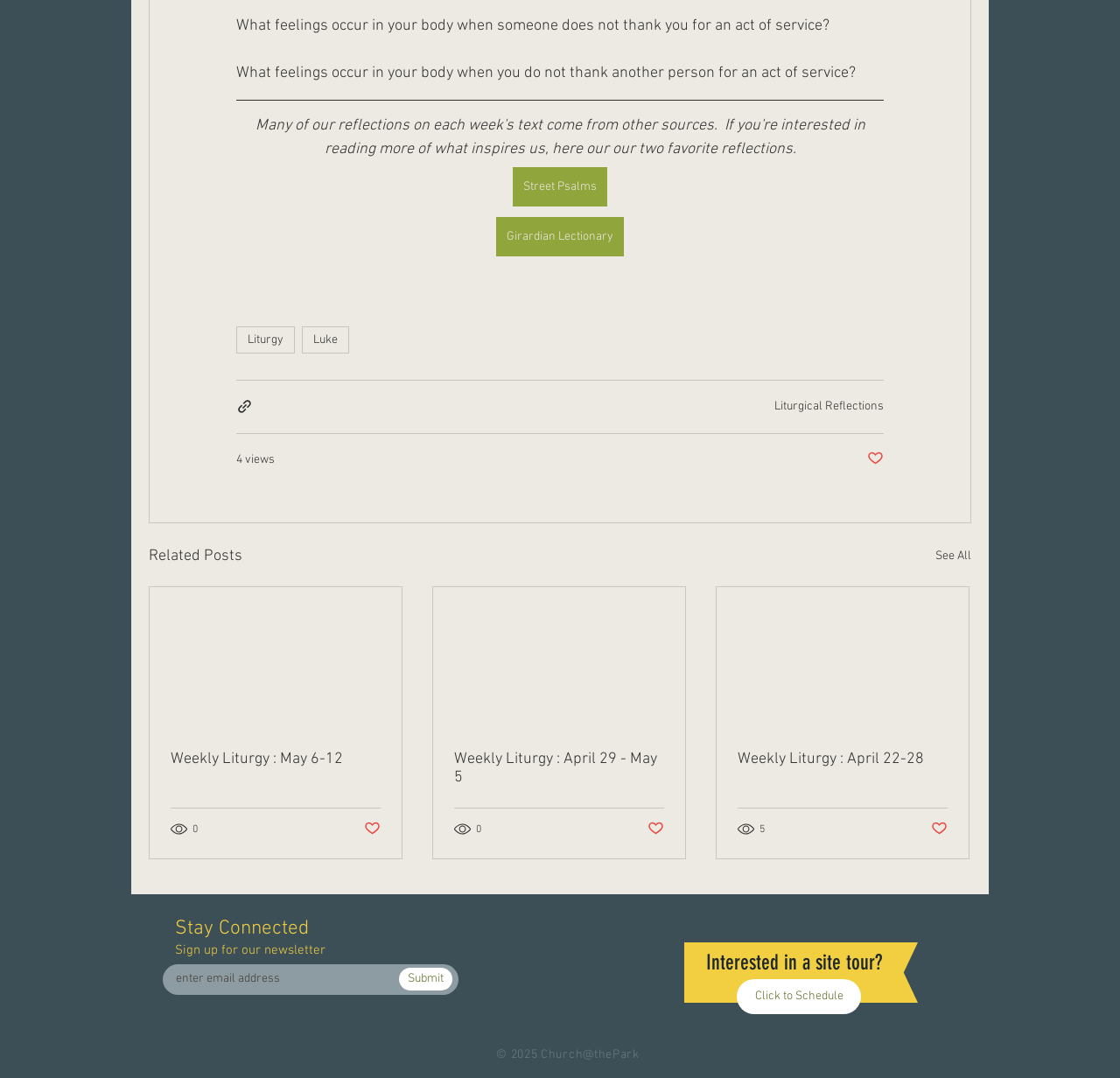Please answer the following question using a single word or phrase: What is the purpose of the textbox?

Enter email address